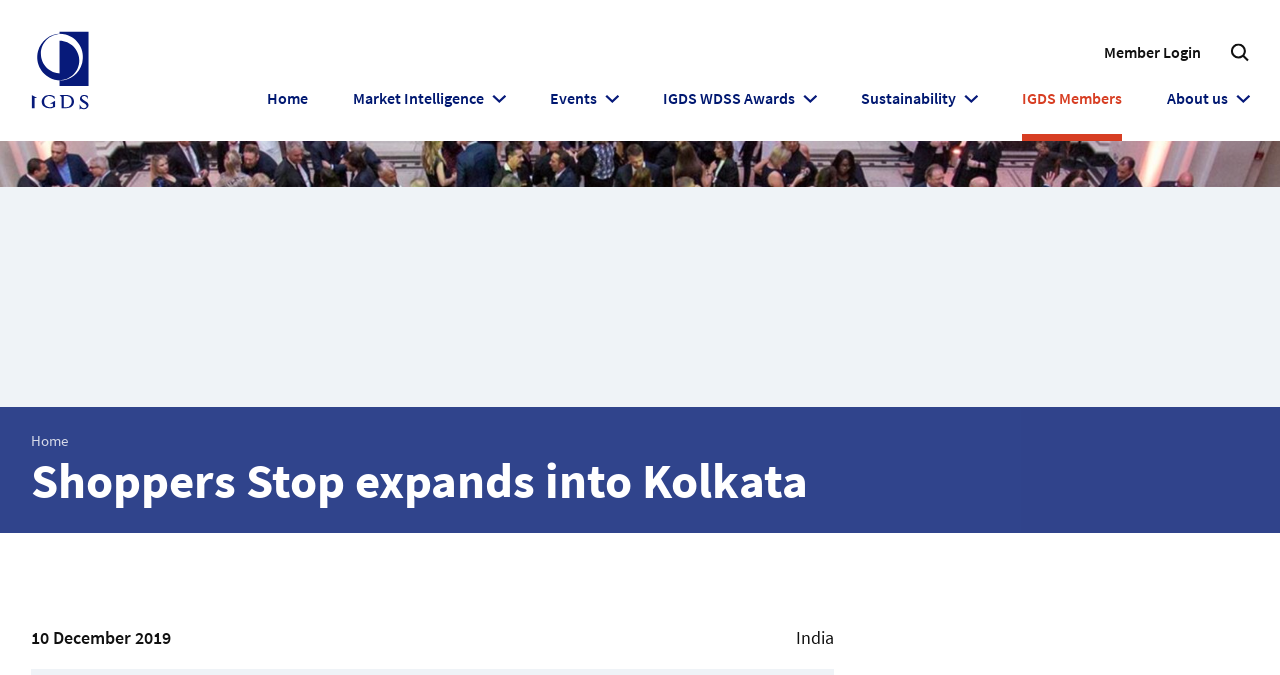Using the information in the image, give a detailed answer to the following question: What is the date of the news article?

The webpage has a StaticText element with the text '10 December 2019', which is likely the date of the news article.